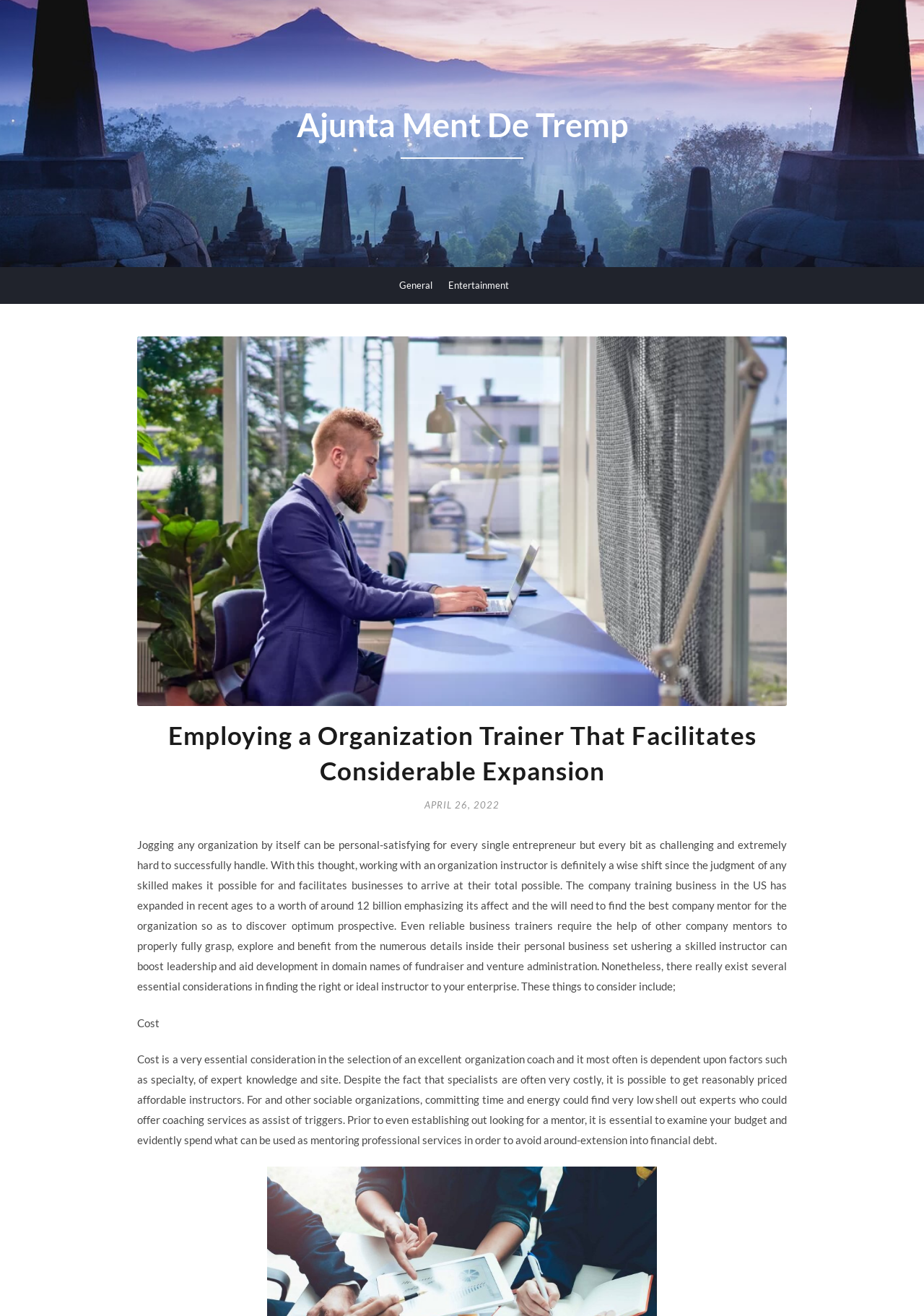Answer the following in one word or a short phrase: 
What is the topic of the article?

Employing a Organization Trainer